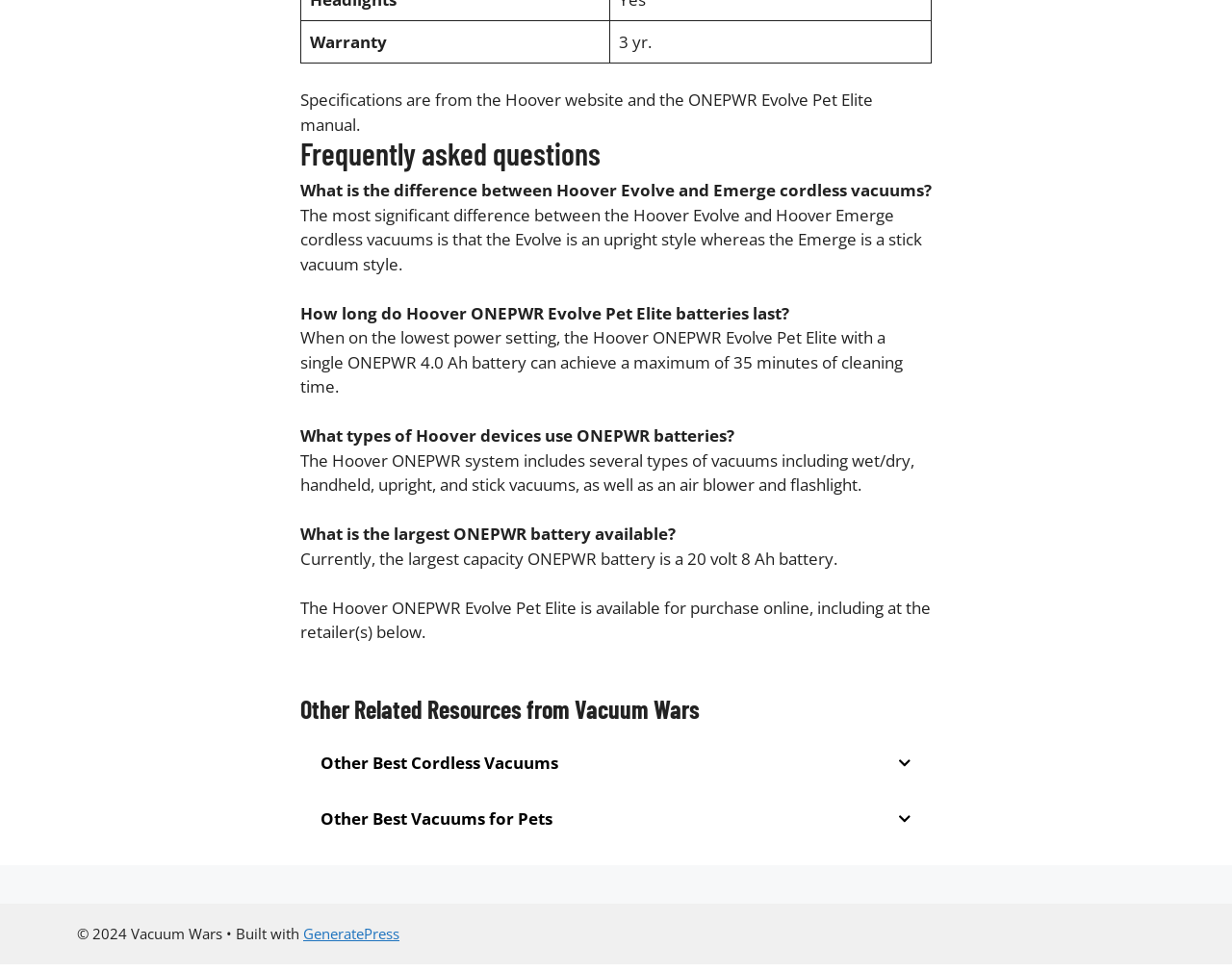Determine the coordinates of the bounding box that should be clicked to complete the instruction: "Click the 'Other Best Vacuums for Pets' button". The coordinates should be represented by four float numbers between 0 and 1: [left, top, right, bottom].

[0.244, 0.814, 0.756, 0.87]